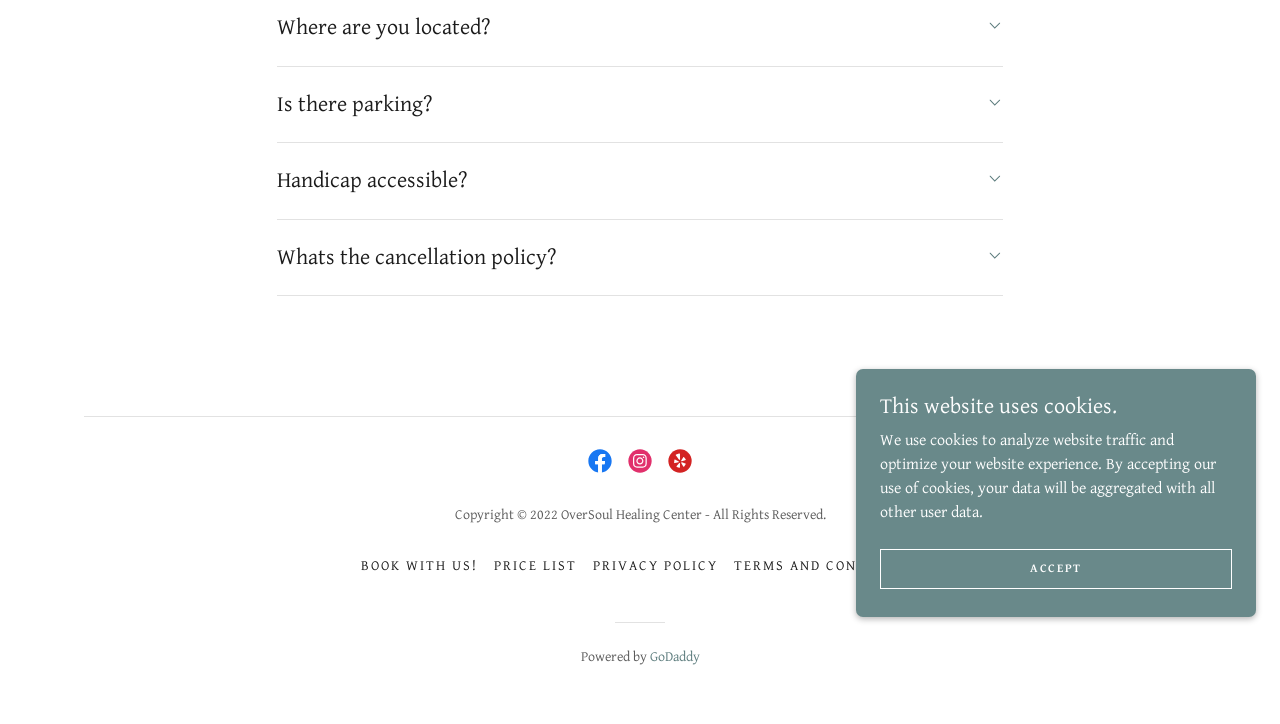Extract the bounding box for the UI element that matches this description: "GoDaddy".

[0.507, 0.897, 0.546, 0.919]